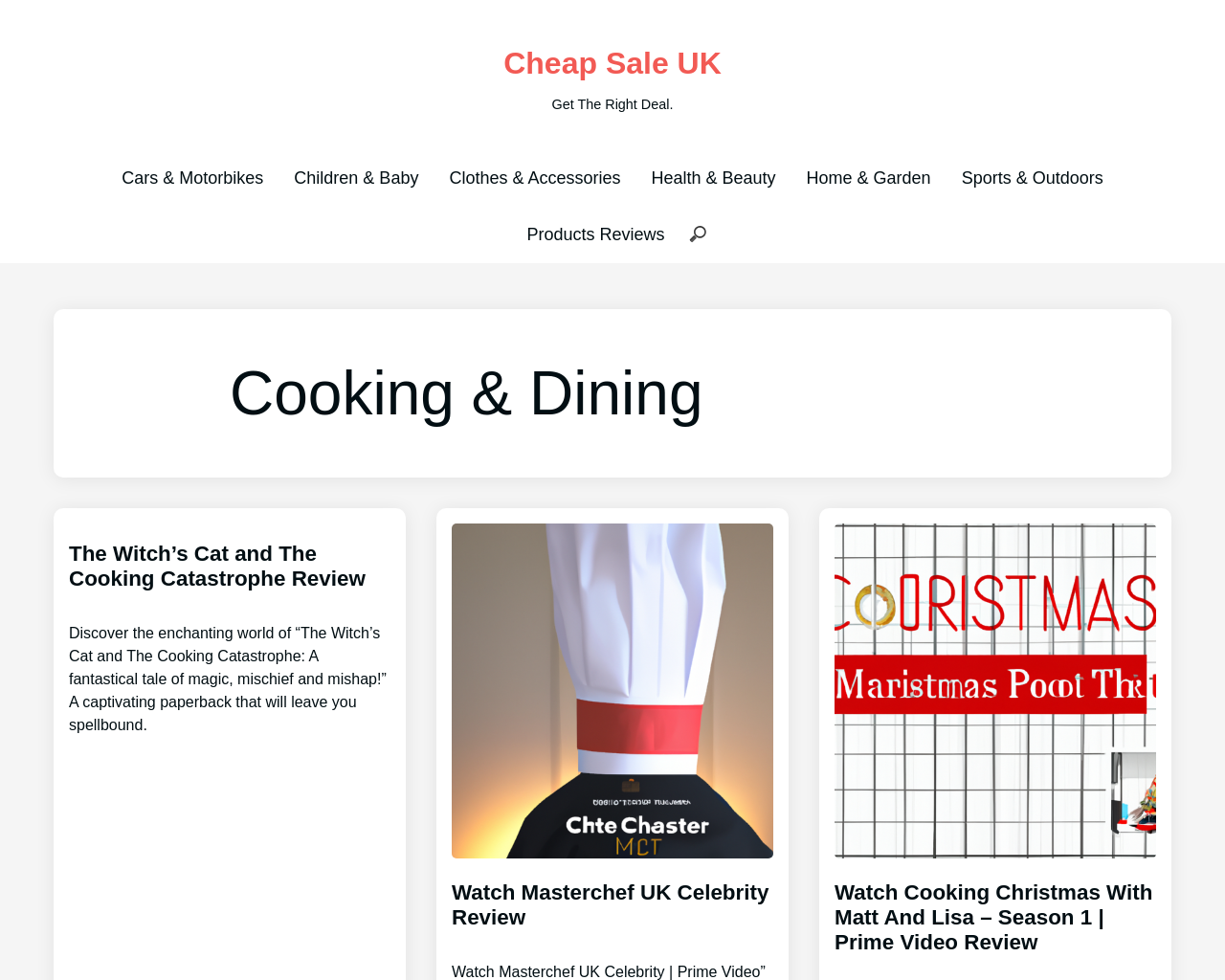How many categories are listed at the top of the page?
Please respond to the question with as much detail as possible.

I counted the number of links at the top of the page, which are 'Cars & Motorbikes', 'Children & Baby', 'Clothes & Accessories', 'Health & Beauty', 'Home & Garden', and 'Sports & Outdoors'. There are 6 categories in total.